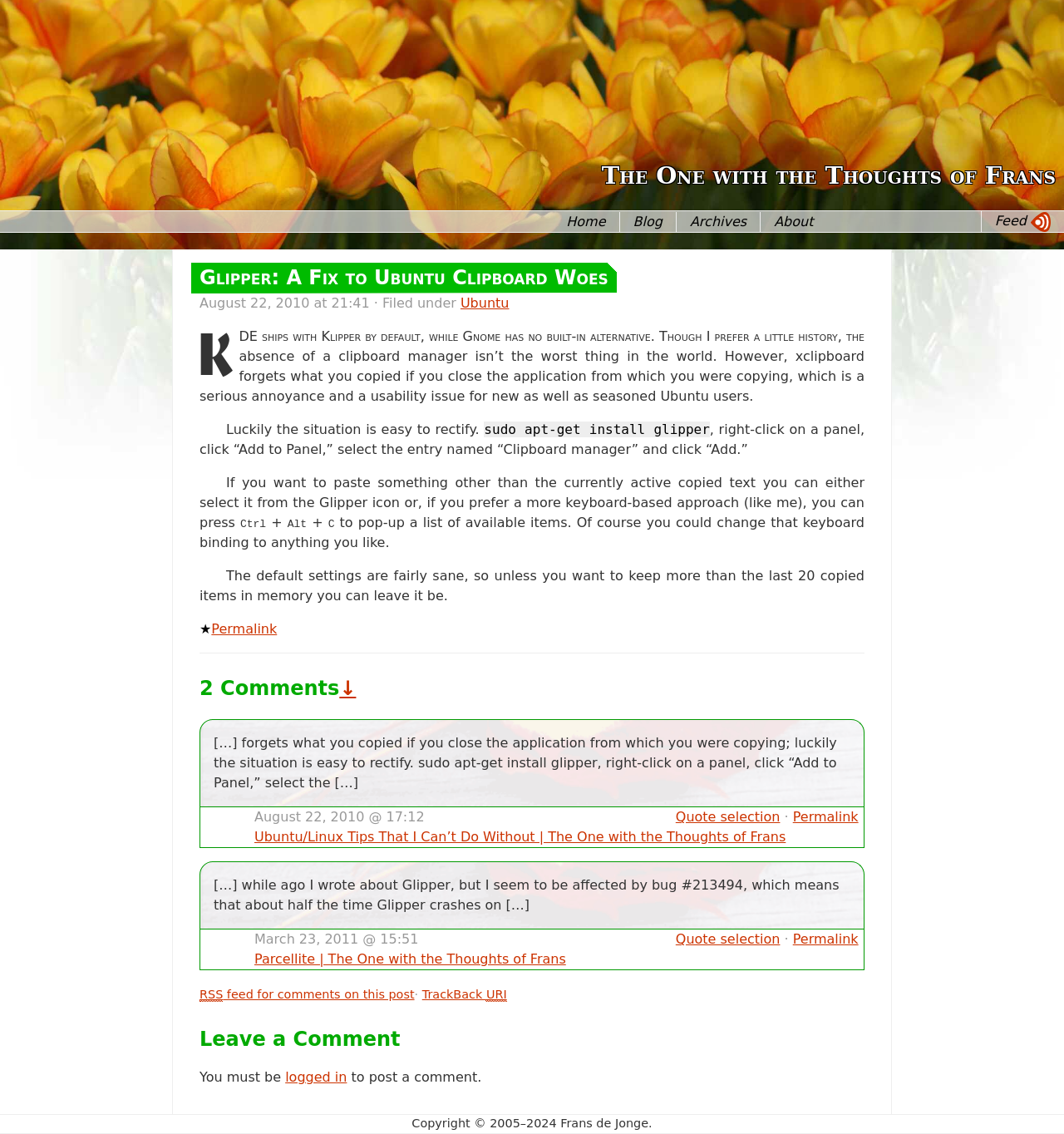What is the default keyboard binding to pop-up a list of available items in Glipper?
Using the information from the image, give a concise answer in one word or a short phrase.

Ctrl + Alt